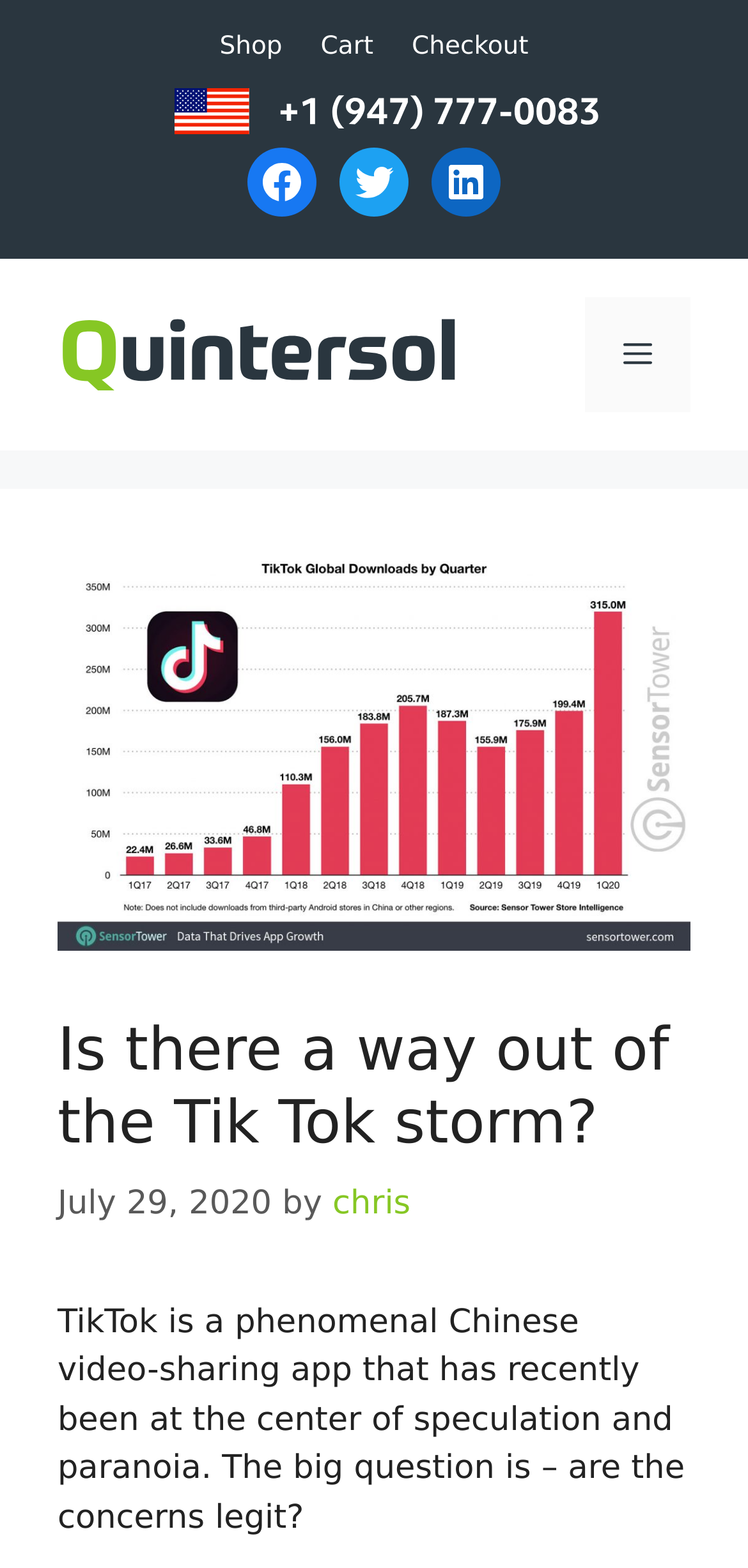Identify the bounding box for the UI element described as: "chris". The coordinates should be four float numbers between 0 and 1, i.e., [left, top, right, bottom].

[0.445, 0.756, 0.549, 0.78]